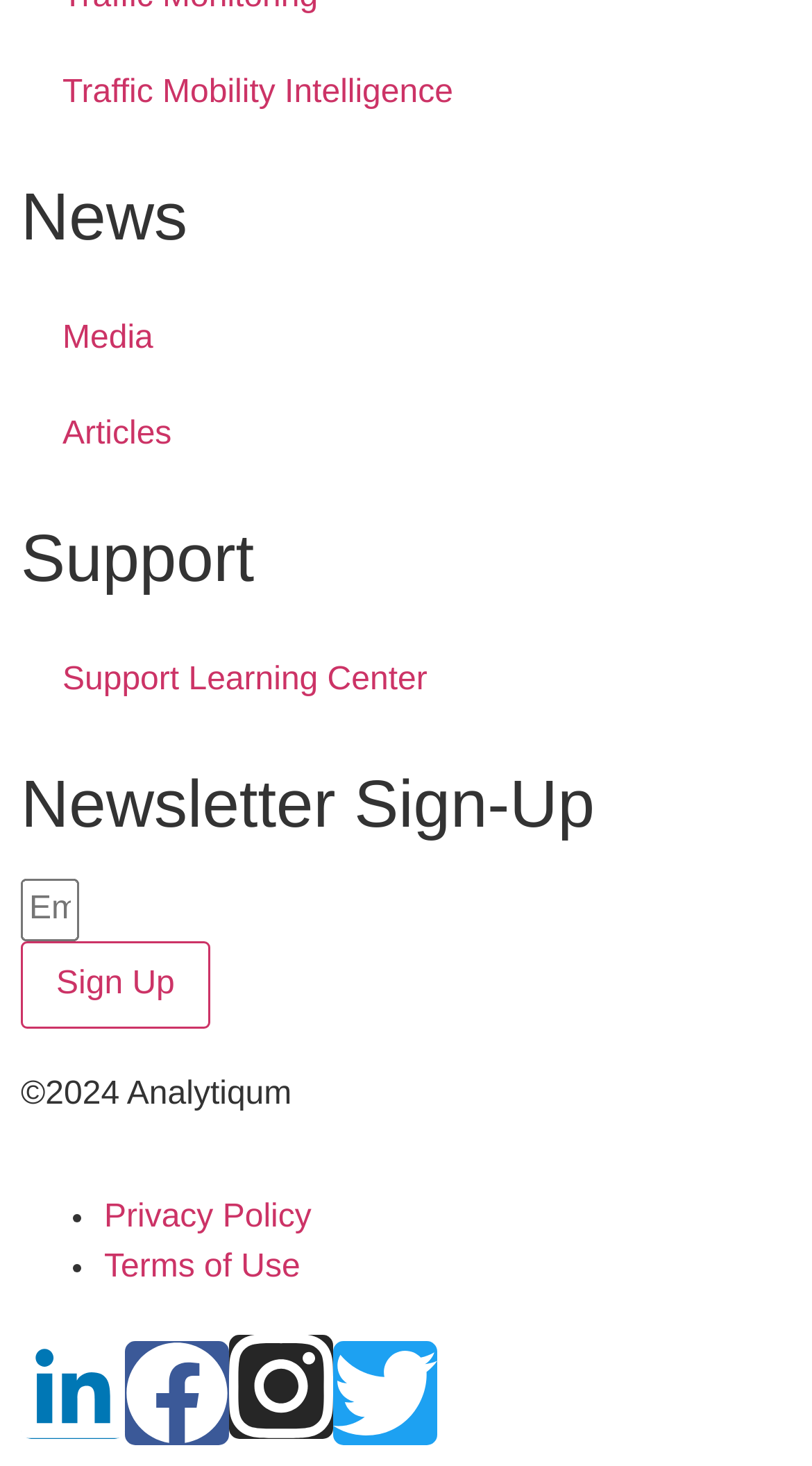Identify the bounding box coordinates necessary to click and complete the given instruction: "Click on the 'Home' link".

[0.064, 0.417, 0.174, 0.443]